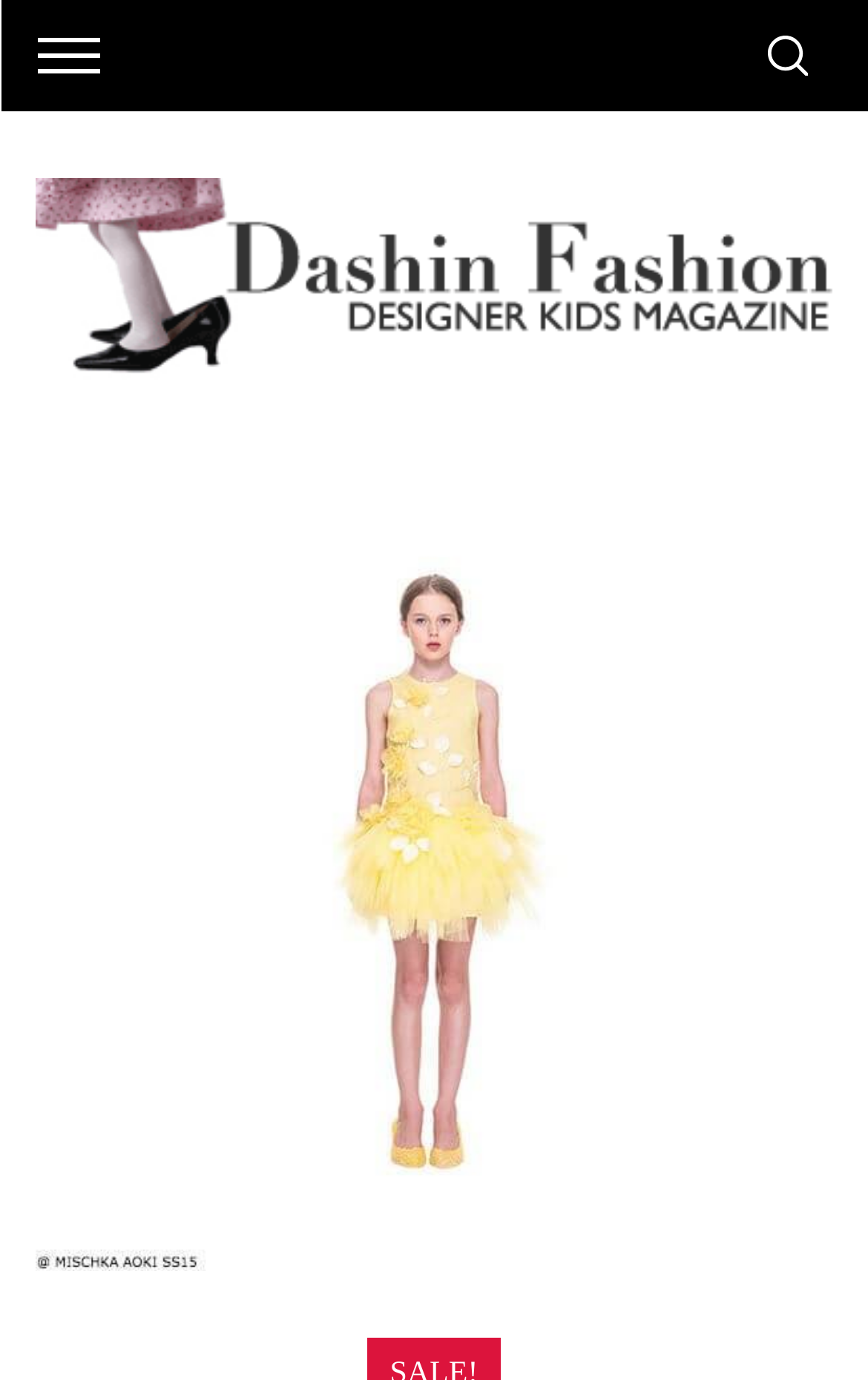Based on the image, please respond to the question with as much detail as possible:
What is the dominant color of the dress?

Based on the image element, it appears that the dominant color of the dress is yellow, which is also mentioned in the meta description as 'Yellow She Stunning Isn't She Tulle Ballet Party Dress'.